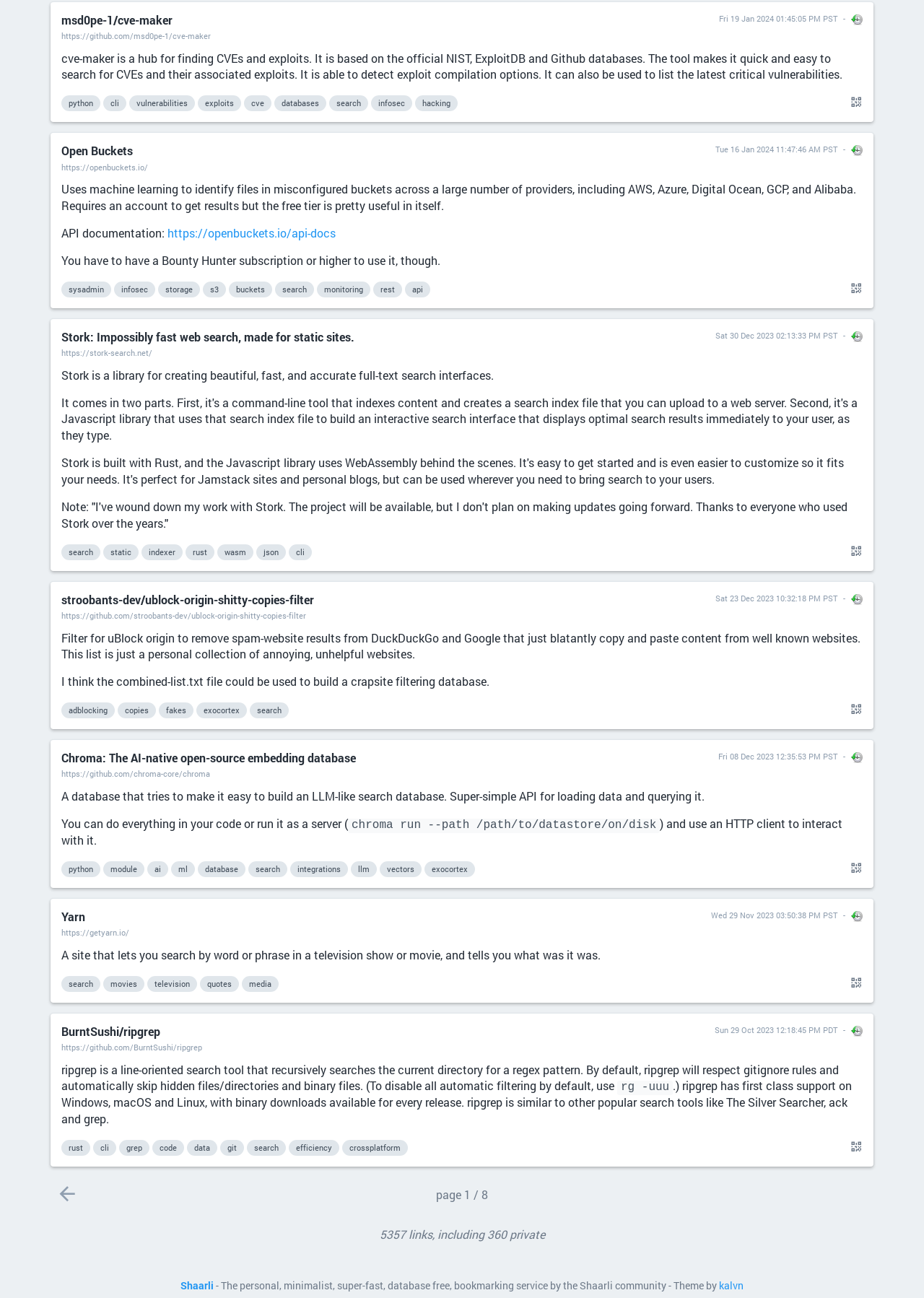Identify the bounding box coordinates for the UI element described as follows: Open Buckets. Use the format (top-left x, top-left y, bottom-right x, bottom-right y) and ensure all values are floating point numbers between 0 and 1.

[0.066, 0.111, 0.637, 0.122]